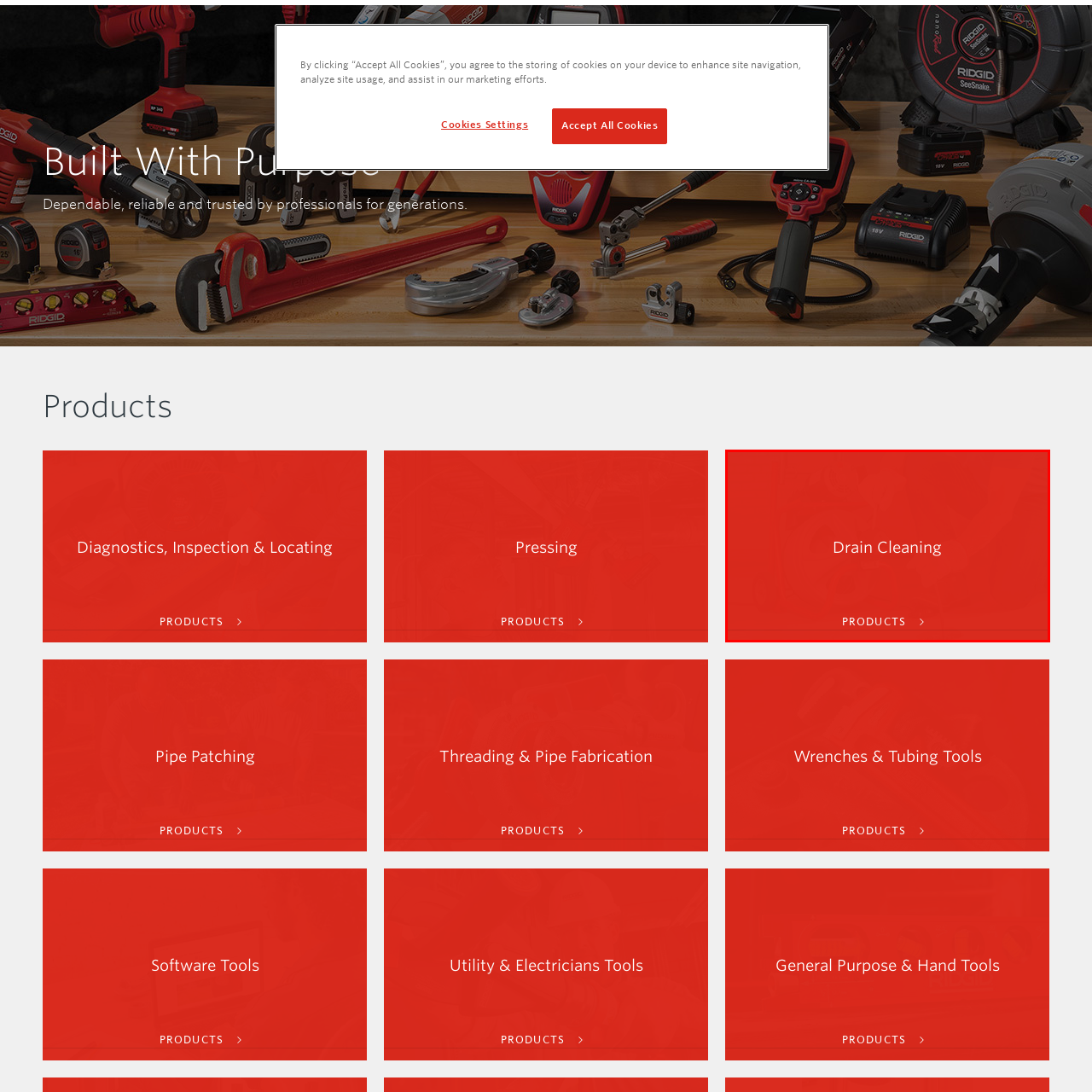View the image inside the red-bordered box and answer the given question using a single word or phrase:
What type of industry is the design appealing to?

plumbing and drain cleaning